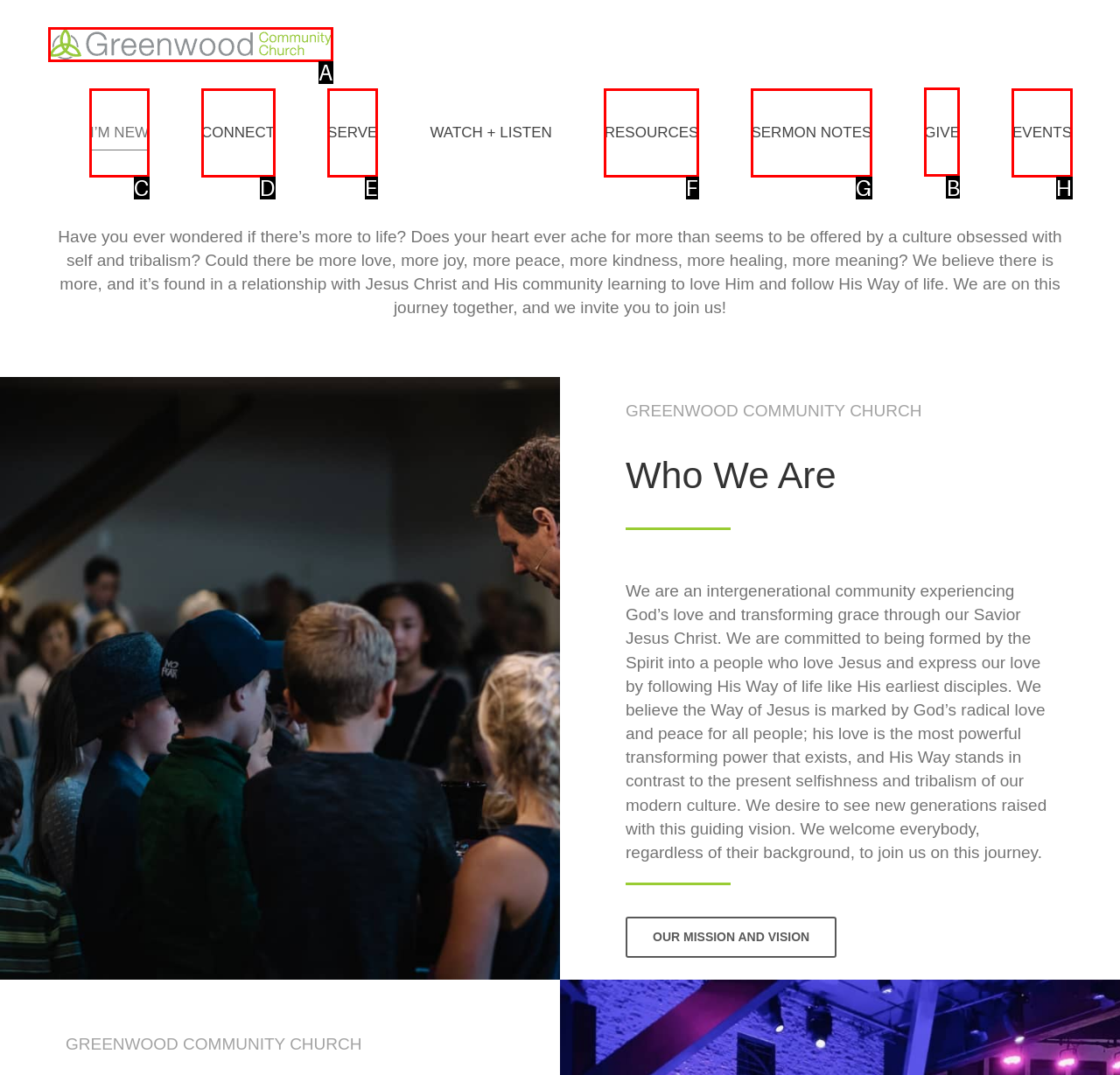Identify the letter of the UI element you need to select to accomplish the task: Click the 'GIVE' link.
Respond with the option's letter from the given choices directly.

B